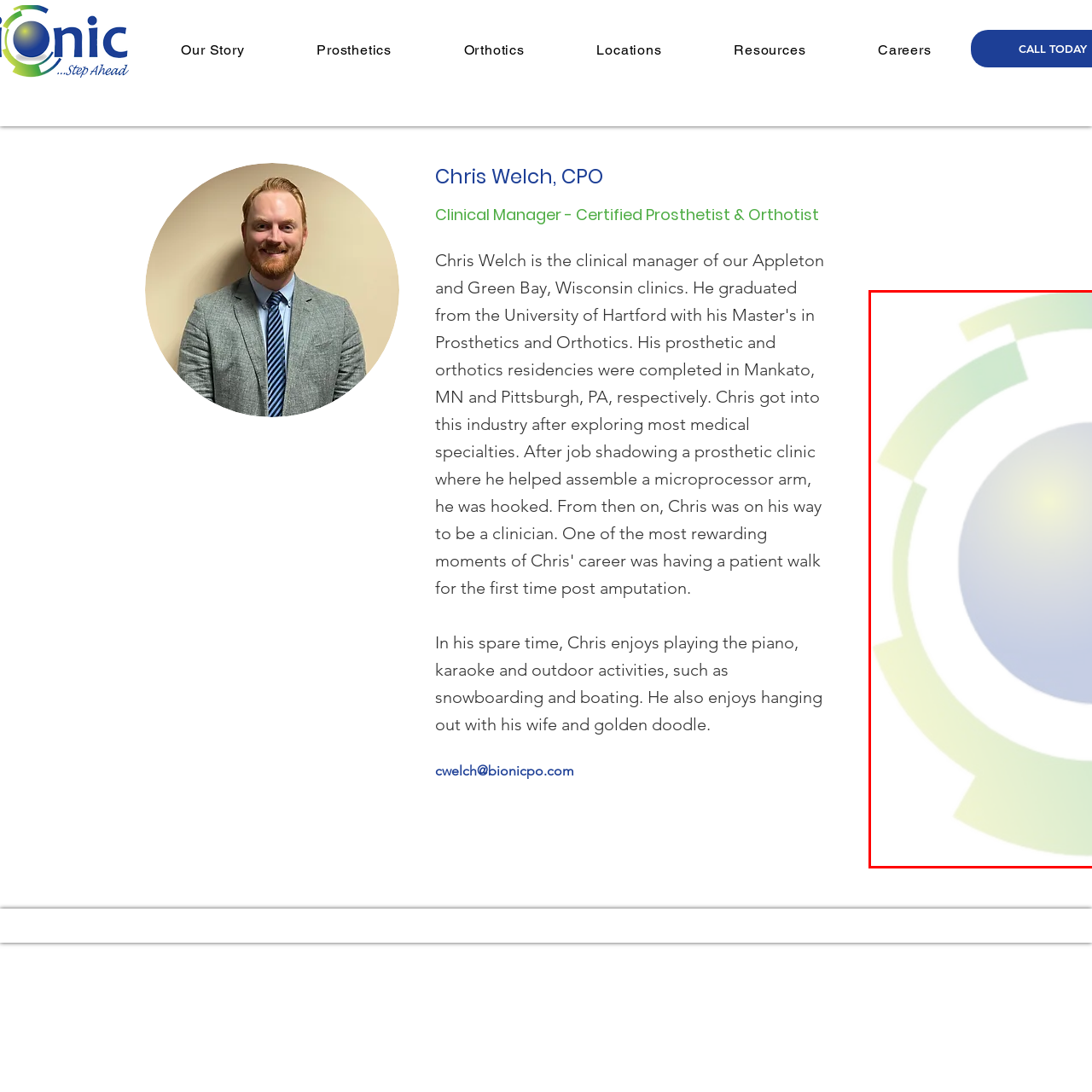What colors are used in the design?
Analyze the image surrounded by the red bounding box and answer the question in detail.

The image features an abstract design that displays a blend of soft, pastel colors forming curved shapes around a central circular element, which suggests that the design incorporates a range of soft, delicate colors.